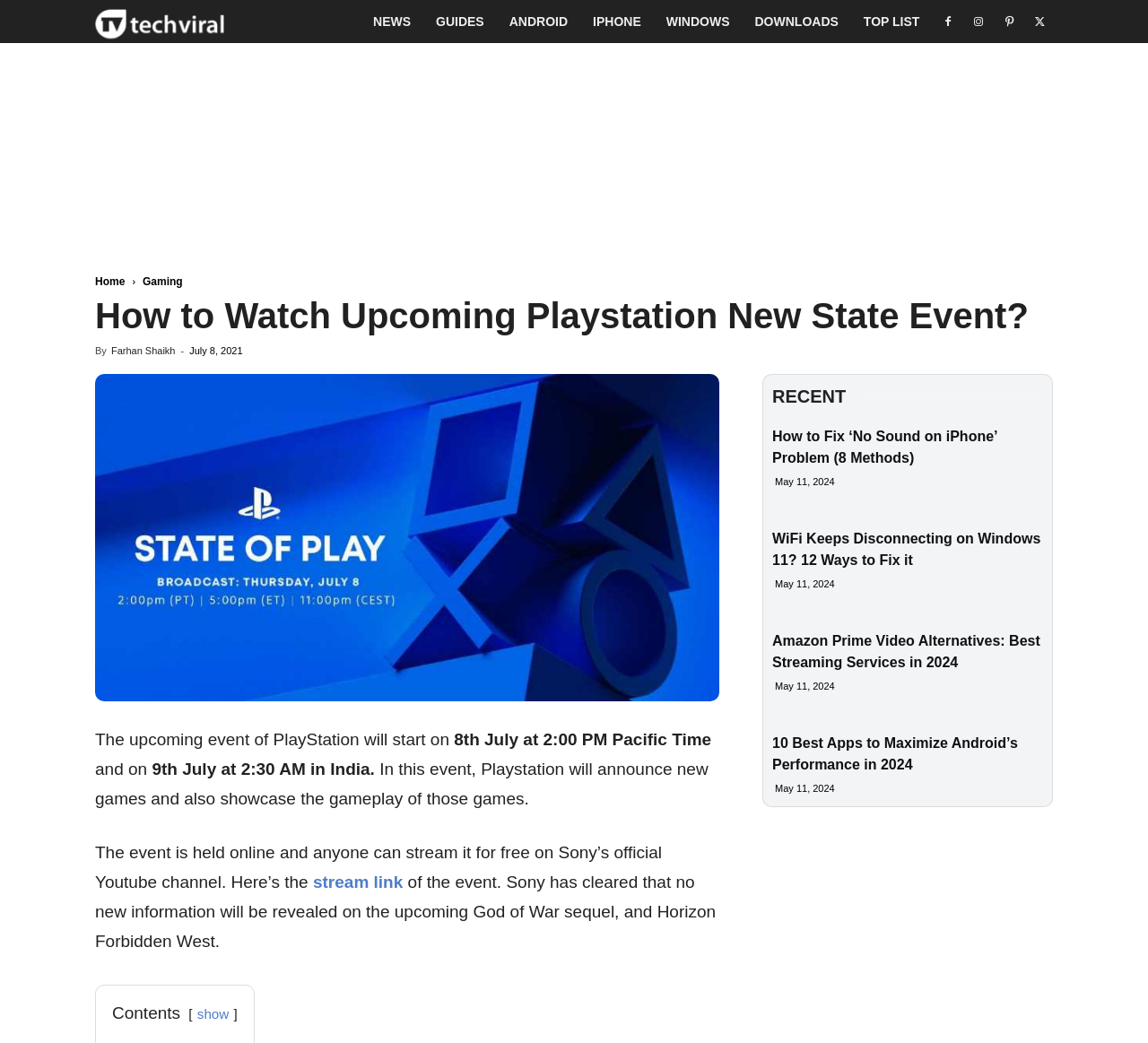Based on the element description Home, identify the bounding box of the UI element in the given webpage screenshot. The coordinates should be in the format (top-left x, top-left y, bottom-right x, bottom-right y) and must be between 0 and 1.

[0.083, 0.264, 0.109, 0.276]